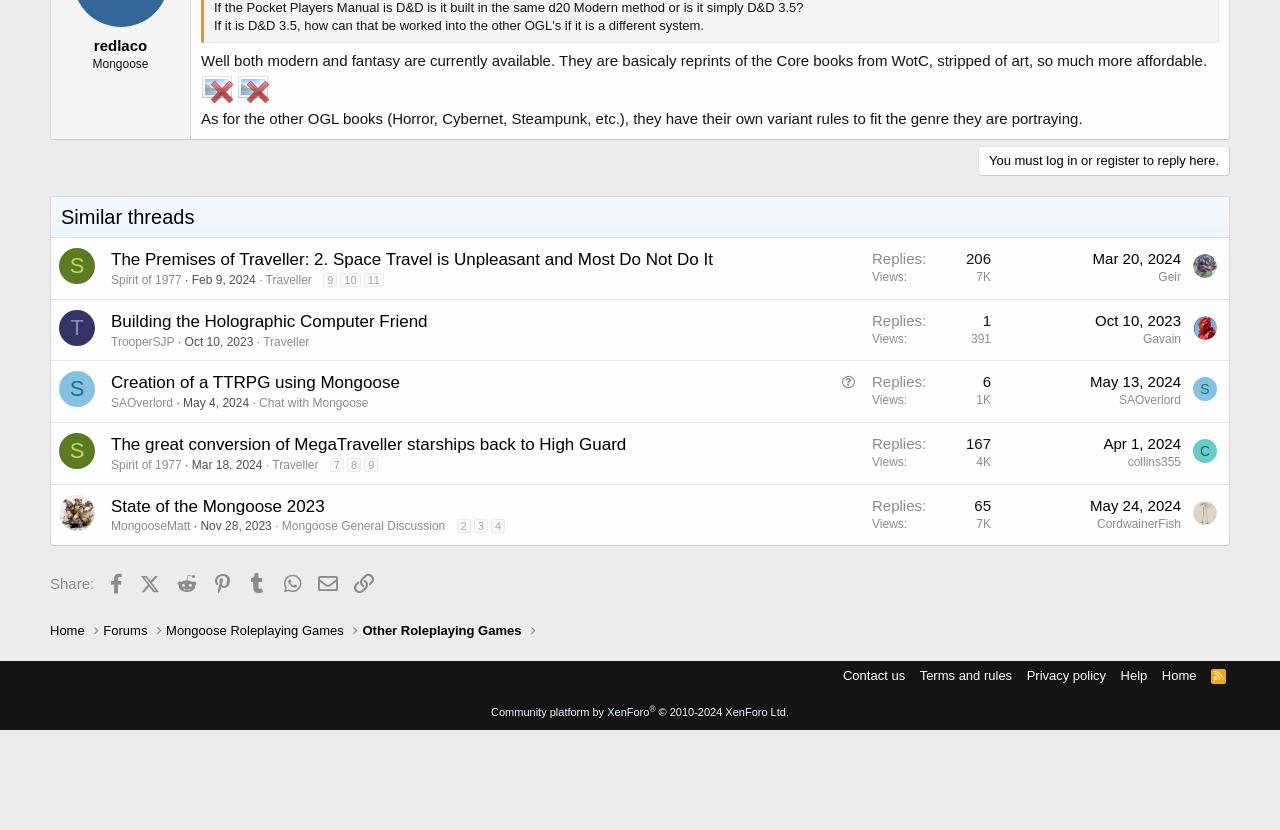Answer the question below in one word or phrase:
What is the username of the user who started the thread 'Spirit of 1977'?

Geir